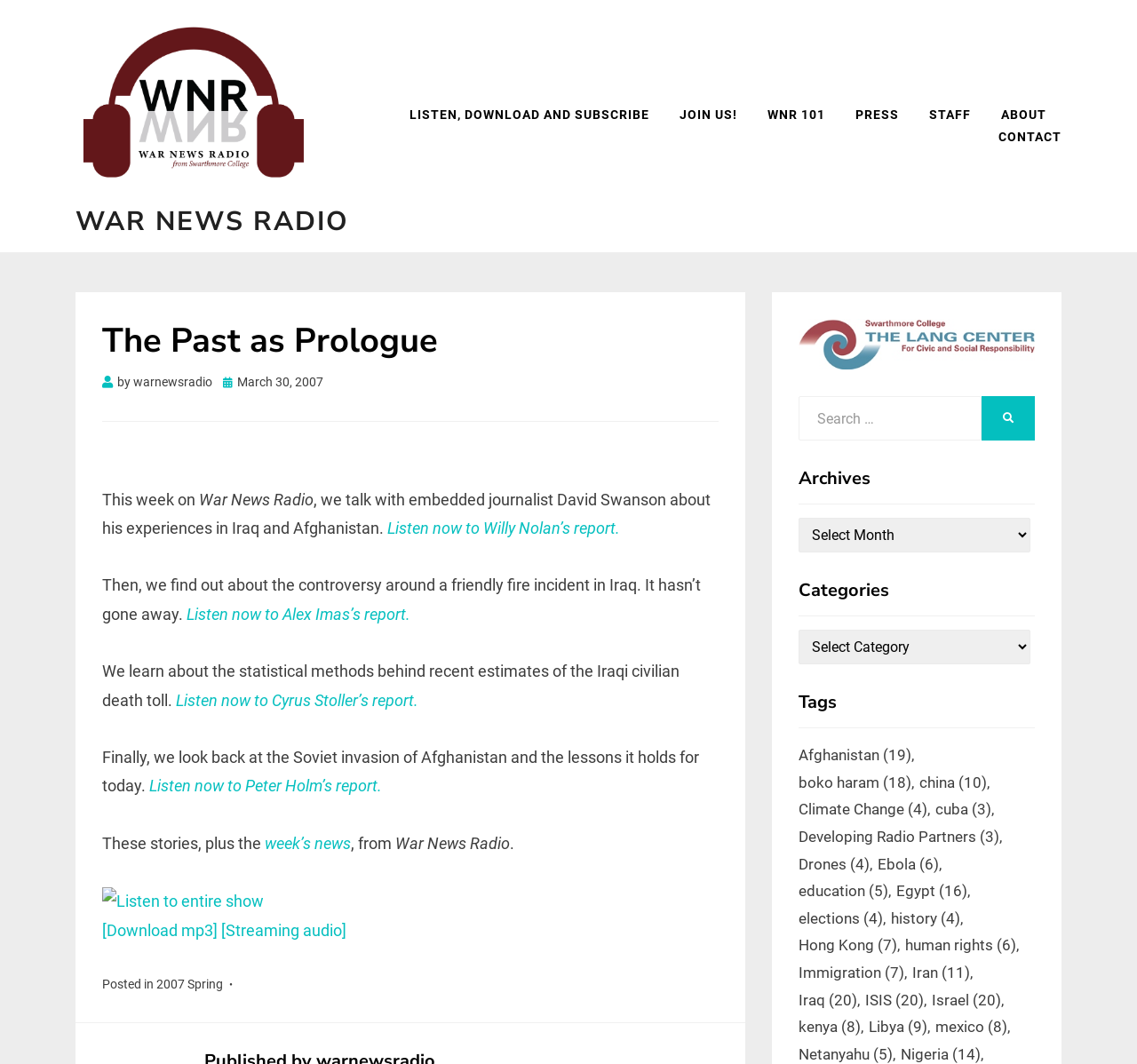Based on the element description, predict the bounding box coordinates (top-left x, top-left y, bottom-right x, bottom-right y) for the UI element in the screenshot: Staff

[0.804, 0.098, 0.867, 0.119]